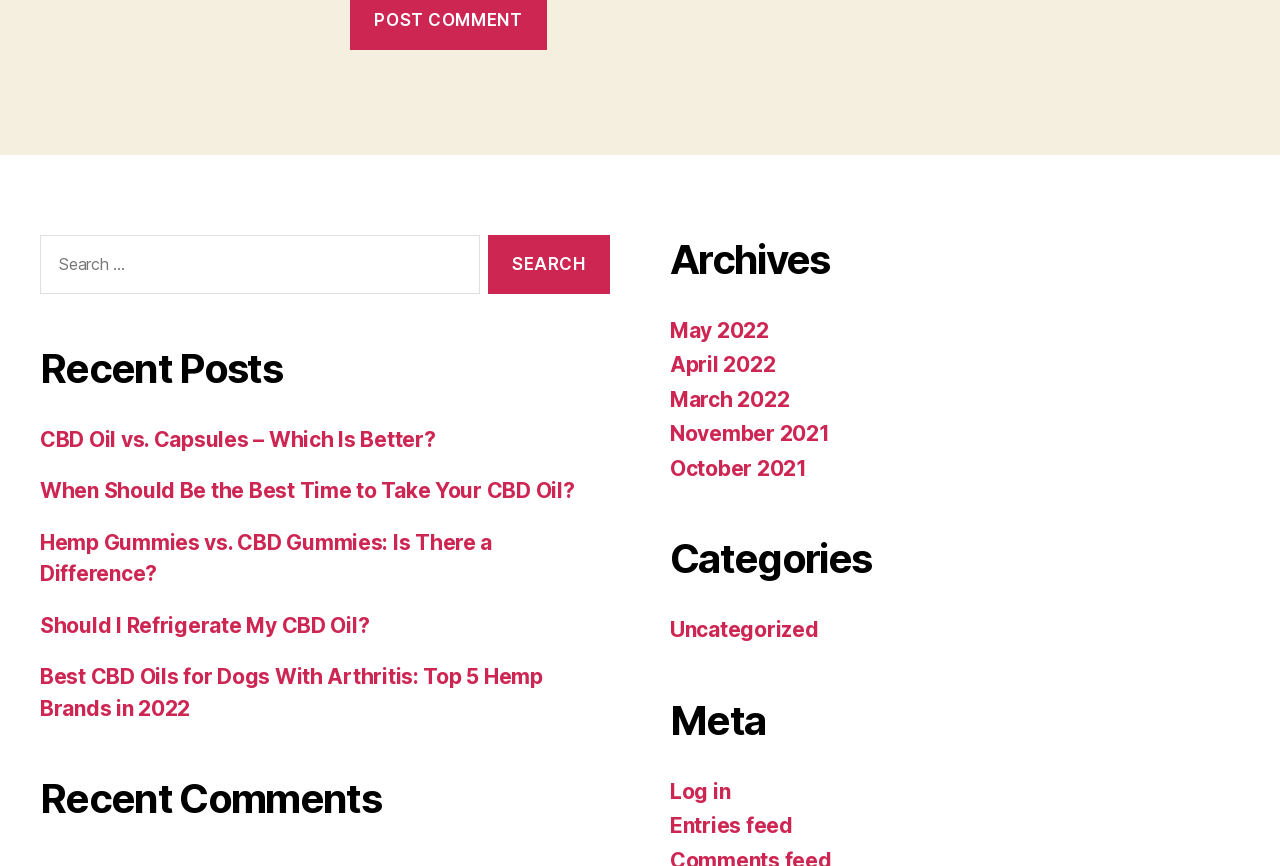Locate the UI element described as follows: "parent_node: Search for: value="Search"". Return the bounding box coordinates as four float numbers between 0 and 1 in the order [left, top, right, bottom].

[0.381, 0.271, 0.477, 0.339]